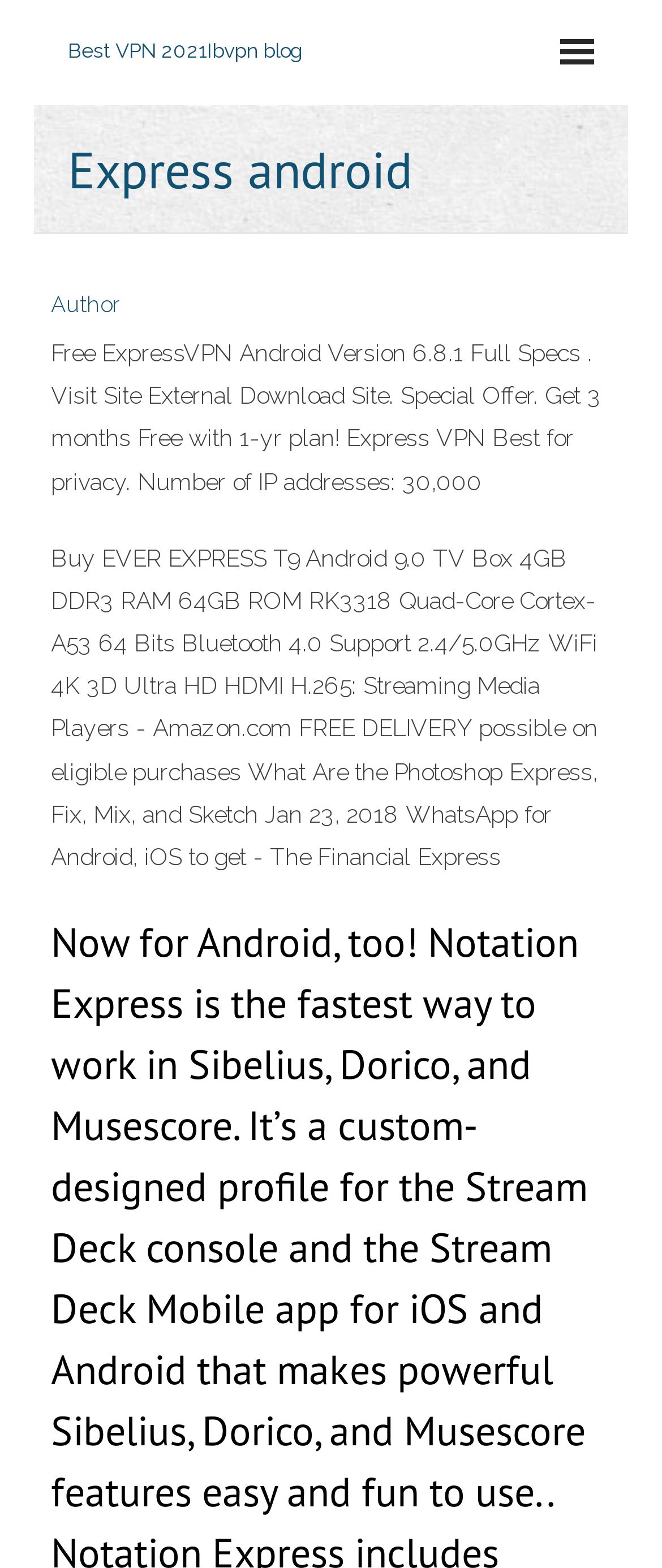Using the description: "Best VPN 2021Ibvpn blog", determine the UI element's bounding box coordinates. Ensure the coordinates are in the format of four float numbers between 0 and 1, i.e., [left, top, right, bottom].

[0.103, 0.025, 0.456, 0.04]